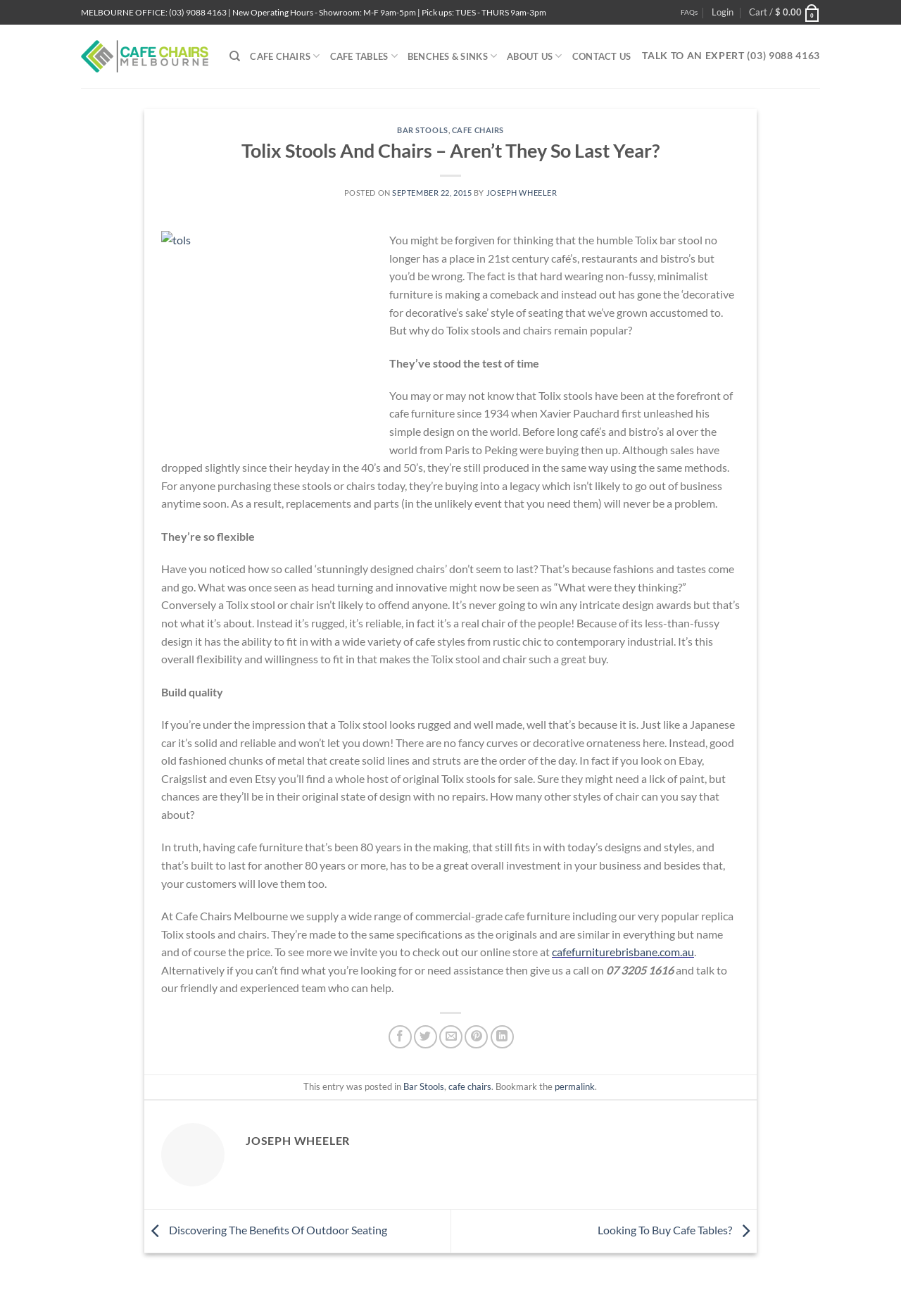Given the element description: "Unusual Greek Myths", predict the bounding box coordinates of this UI element. The coordinates must be four float numbers between 0 and 1, given as [left, top, right, bottom].

None